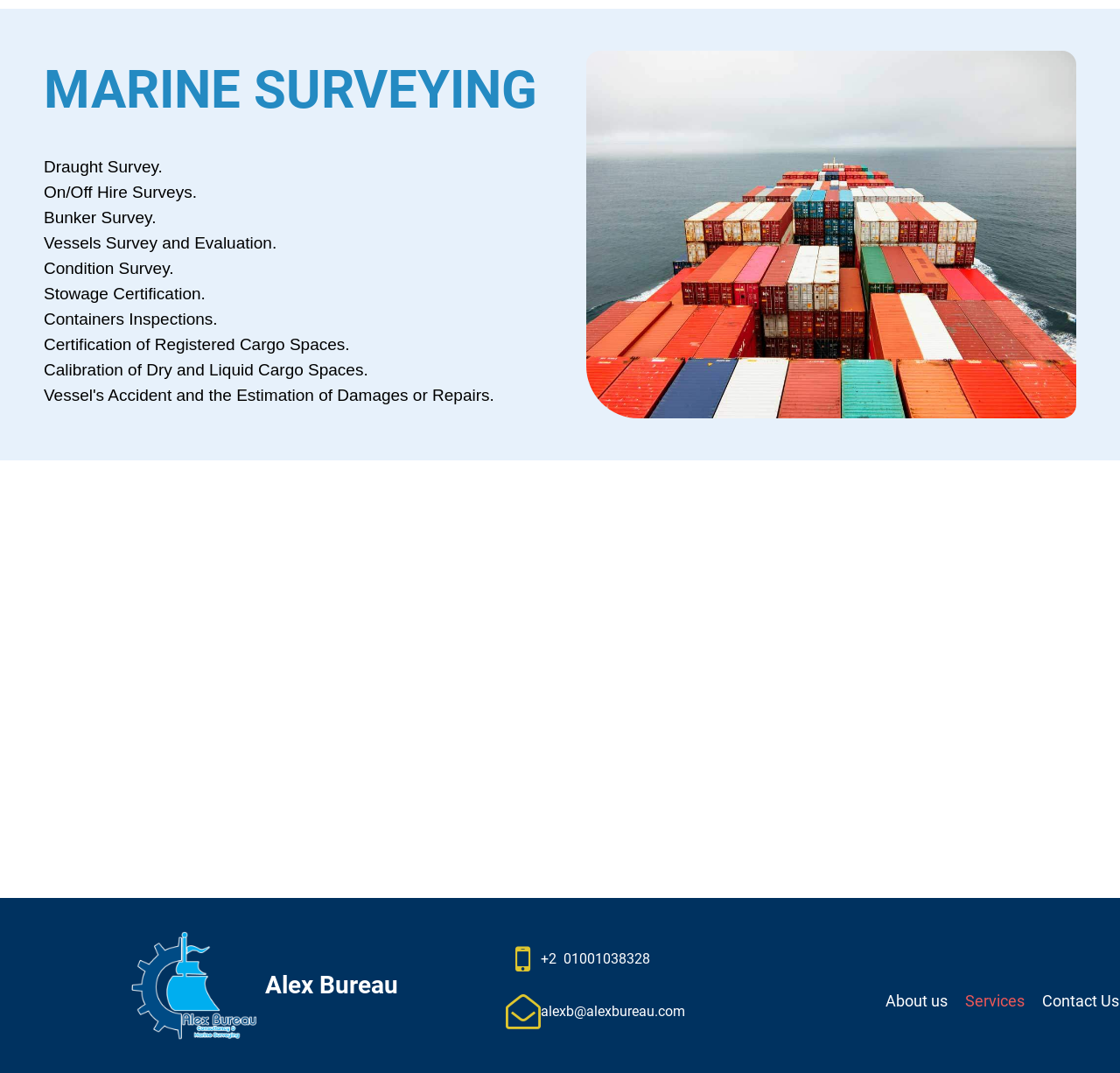What is the main service category?
Respond with a short answer, either a single word or a phrase, based on the image.

Marine Surveying